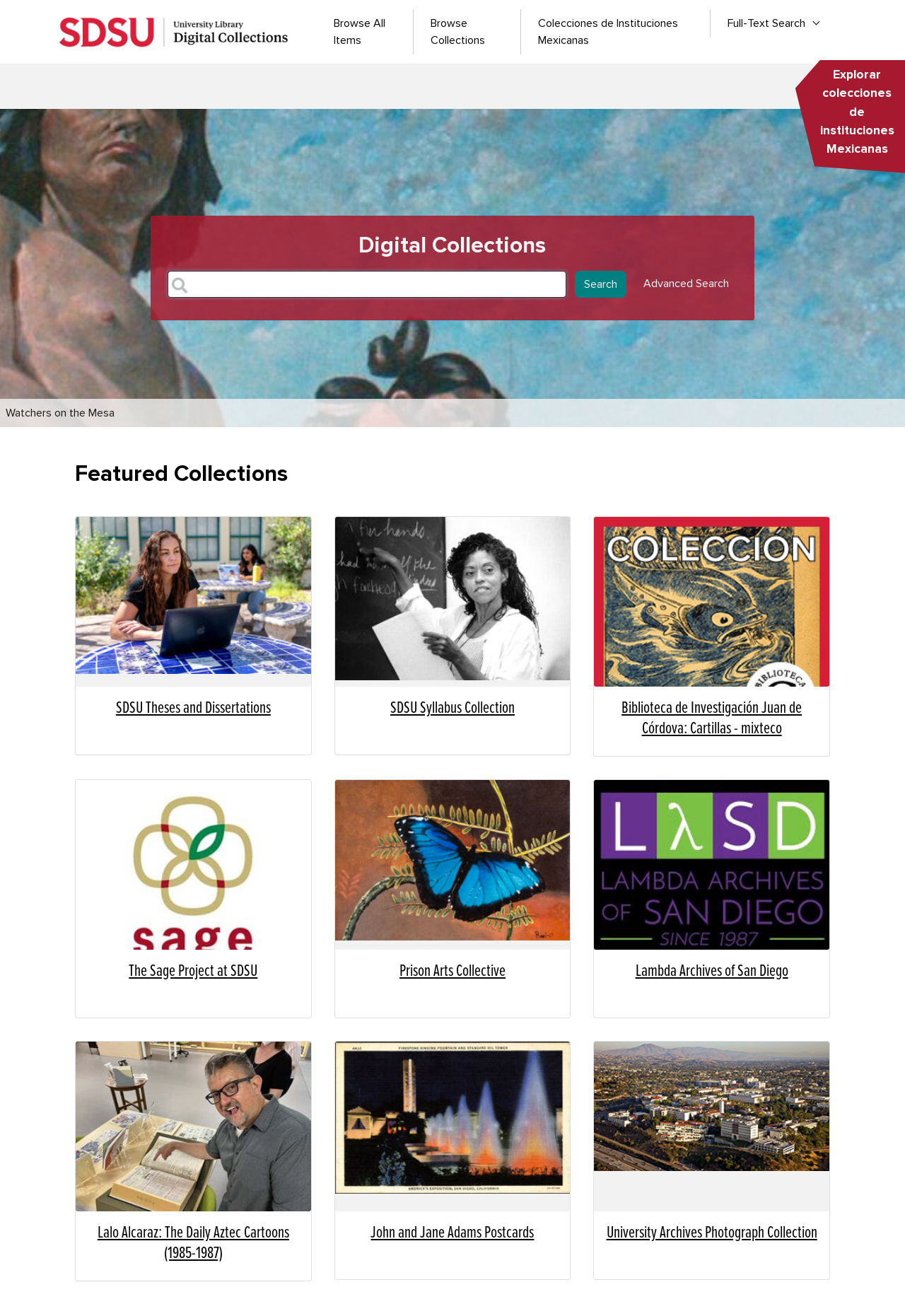What is the purpose of the Sage Project at SDSU?
Refer to the screenshot and respond with a concise word or phrase.

Tackling sustainability goals